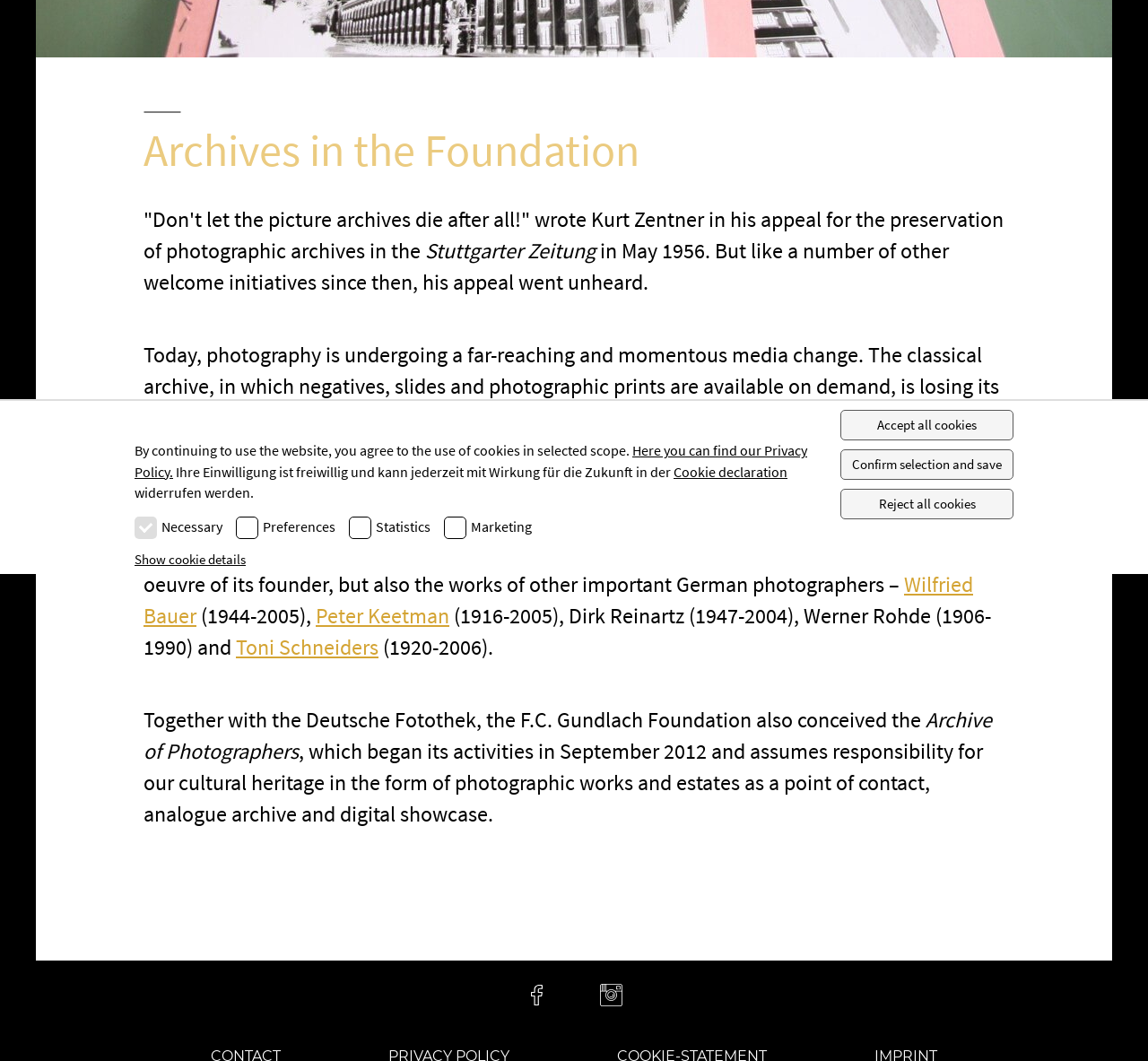Highlight the bounding box of the UI element that corresponds to this description: "Accept all cookies".

[0.732, 0.386, 0.883, 0.415]